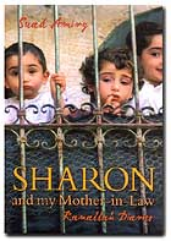Reply to the question with a single word or phrase:
What is the theme symbolized by the iron bars?

Confinement and observation